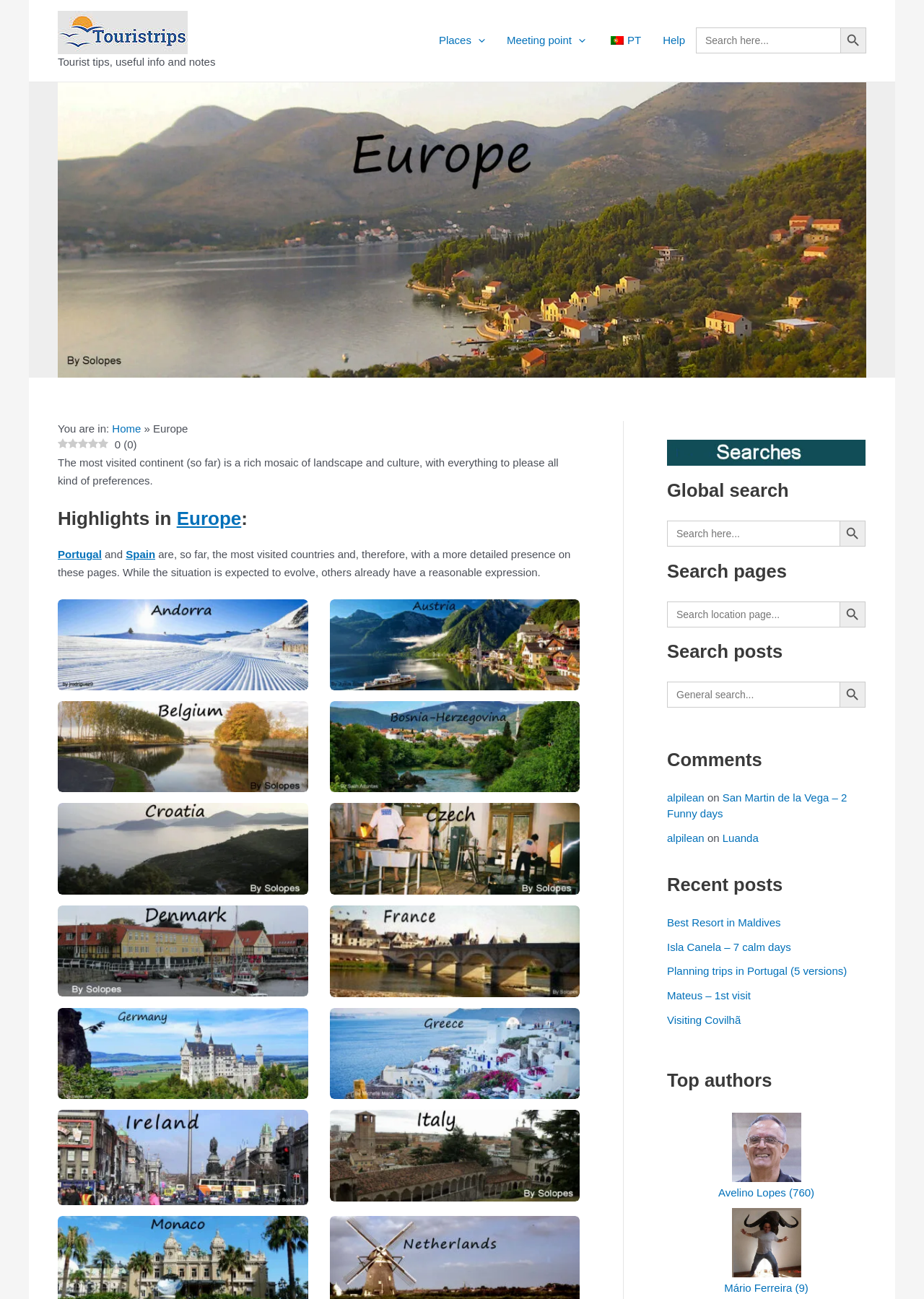Please find the bounding box coordinates of the element that you should click to achieve the following instruction: "Click on the link 'Suna Said Maslin'". The coordinates should be presented as four float numbers between 0 and 1: [left, top, right, bottom].

None